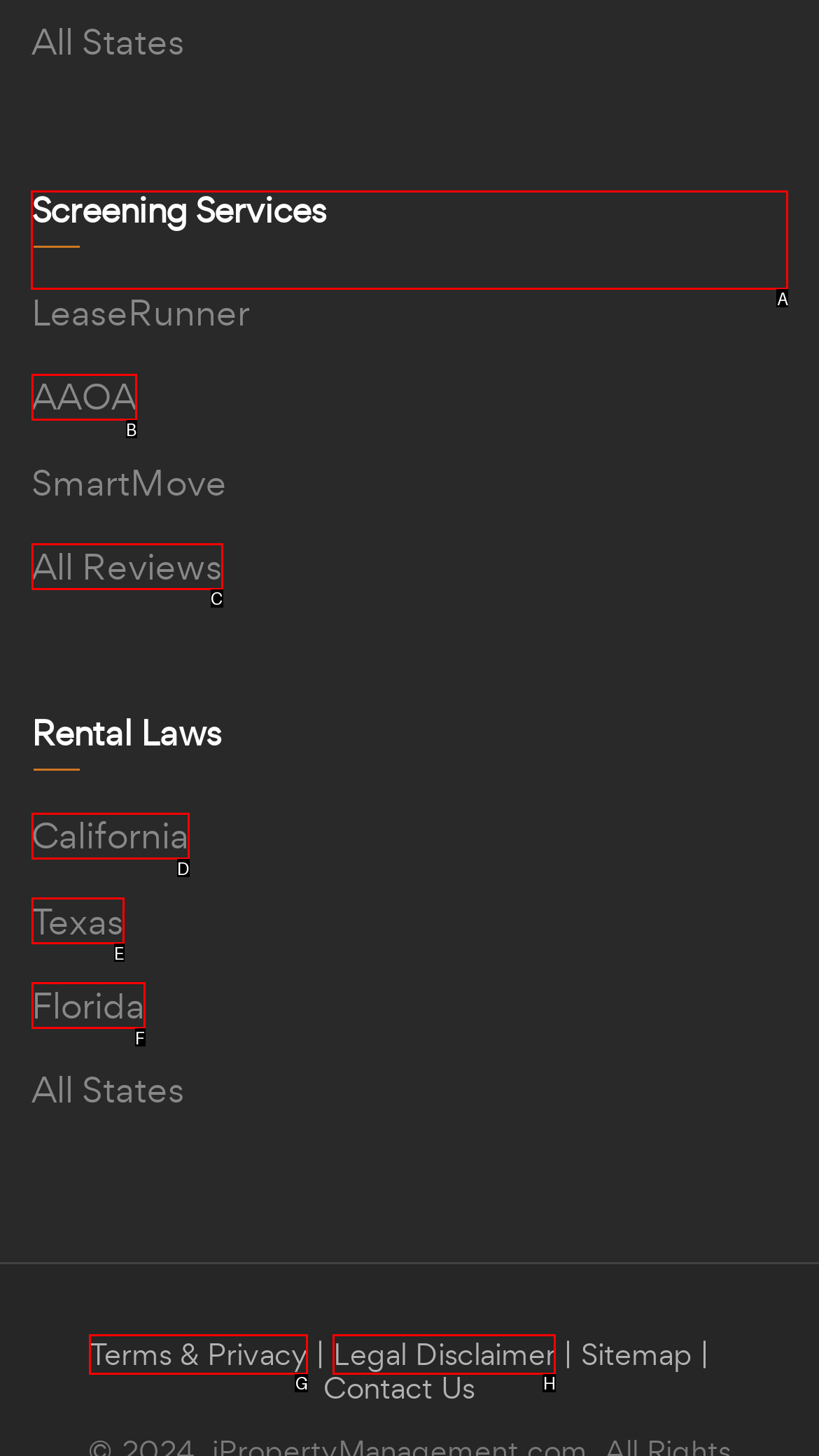Pick the right letter to click to achieve the task: View Screening Services
Answer with the letter of the correct option directly.

A